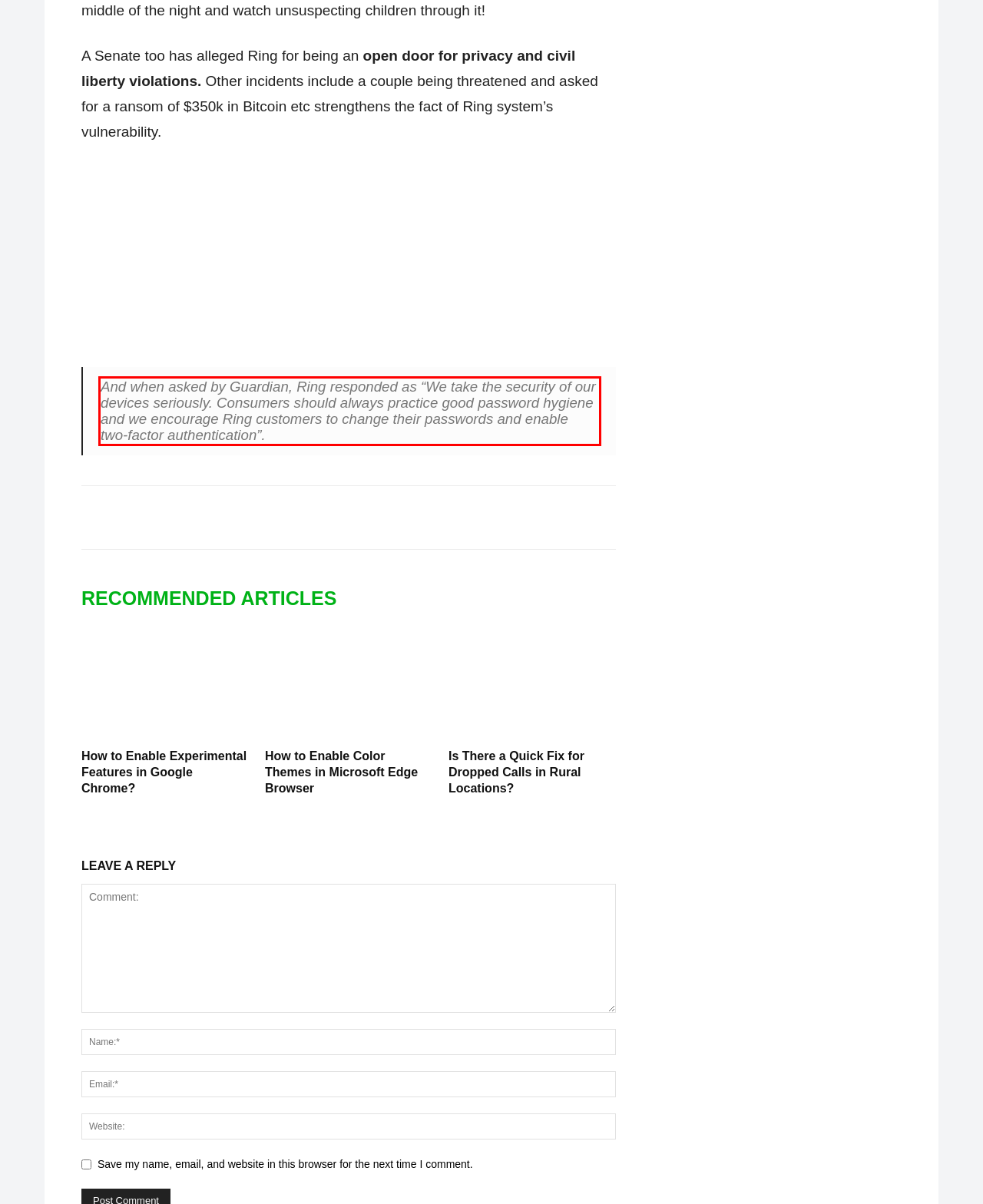Within the screenshot of the webpage, there is a red rectangle. Please recognize and generate the text content inside this red bounding box.

And when asked by Guardian, Ring responded as “We take the security of our devices seriously. Consumers should always practice good password hygiene and we encourage Ring customers to change their passwords and enable two-factor authentication”.